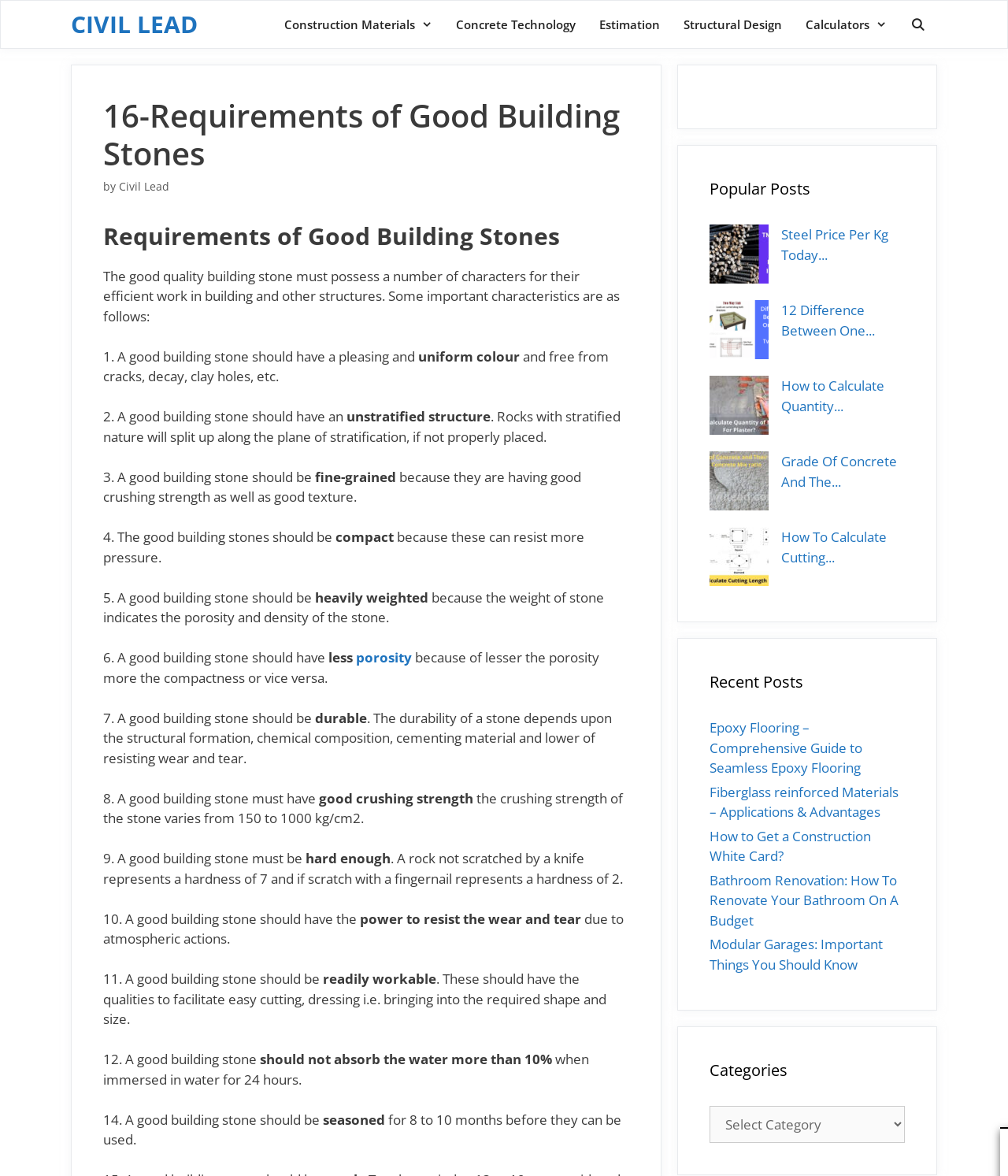What is the maximum water absorption percentage of a good building stone?
Please provide a comprehensive answer to the question based on the webpage screenshot.

According to the webpage, a good building stone should not absorb more than 10% water when immersed in water for 24 hours, which is an important characteristic for its durability and performance.